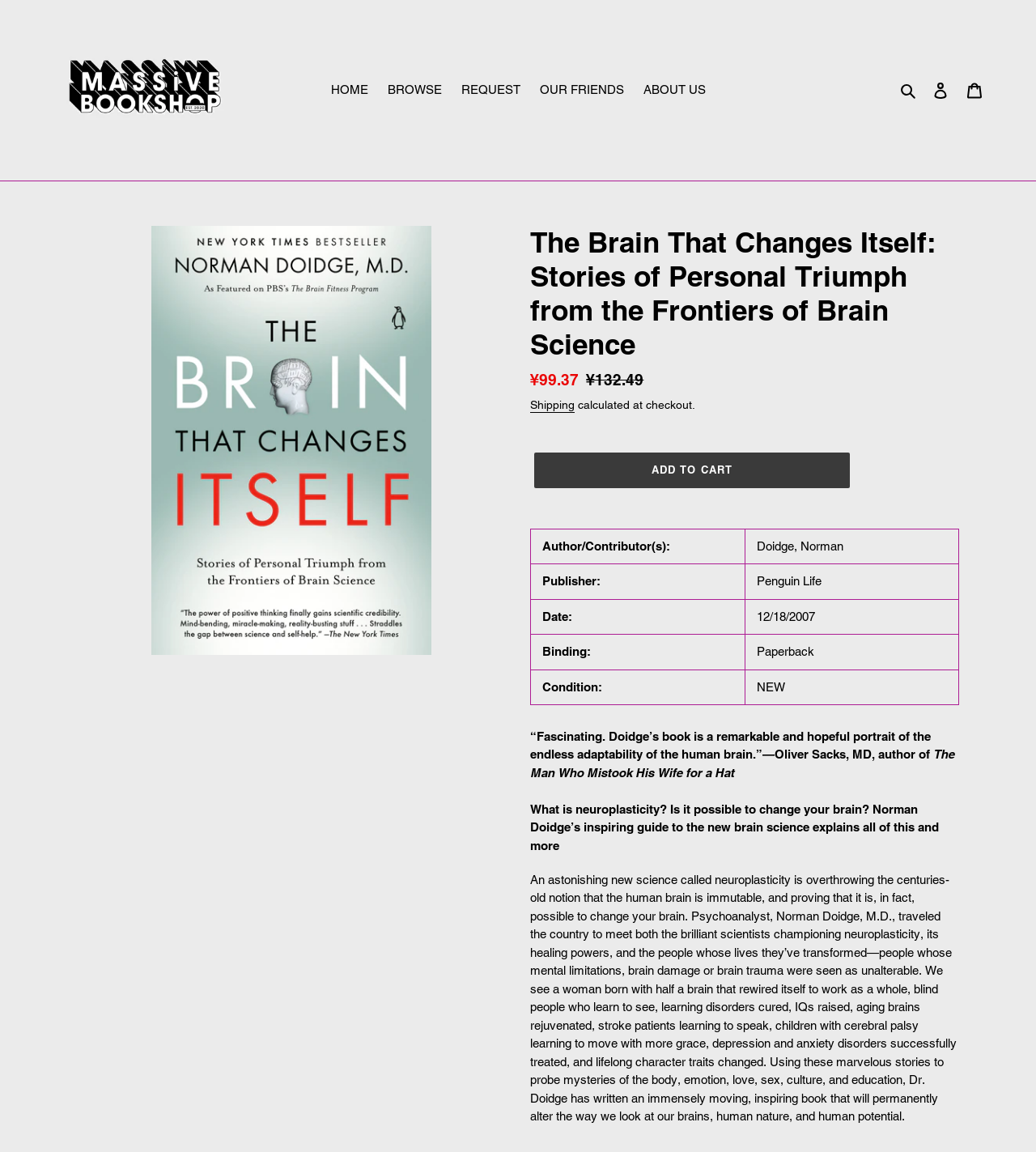Provide an in-depth caption for the contents of the webpage.

This webpage is about a book titled "The Brain That Changes Itself: Stories of Personal Triumph from the Frontiers of Brain Science" by Norman Doidge. At the top of the page, there is a navigation menu with links to "HOME", "BROWSE", "REQUEST", "OUR FRIENDS", and "ABOUT US". On the right side of the navigation menu, there is a search button and links to "Log in" and "Cart".

Below the navigation menu, there is a large image of the book cover, which takes up about a quarter of the page. To the right of the image, there is a heading with the book title, followed by a description list with details about the book, including the sale price, regular price, and shipping information.

Underneath the description list, there is a button to "Add to cart" and a table with information about the book, including the author, publisher, date, binding, and condition. Below the table, there is a quote from Oliver Sacks, followed by a brief summary of the book and its contents.

The page also features a longer description of the book, which explains the concept of neuroplasticity and how it can be used to change the brain. The description includes stories of people who have overcome mental limitations, brain damage, and brain trauma through the power of neuroplasticity.